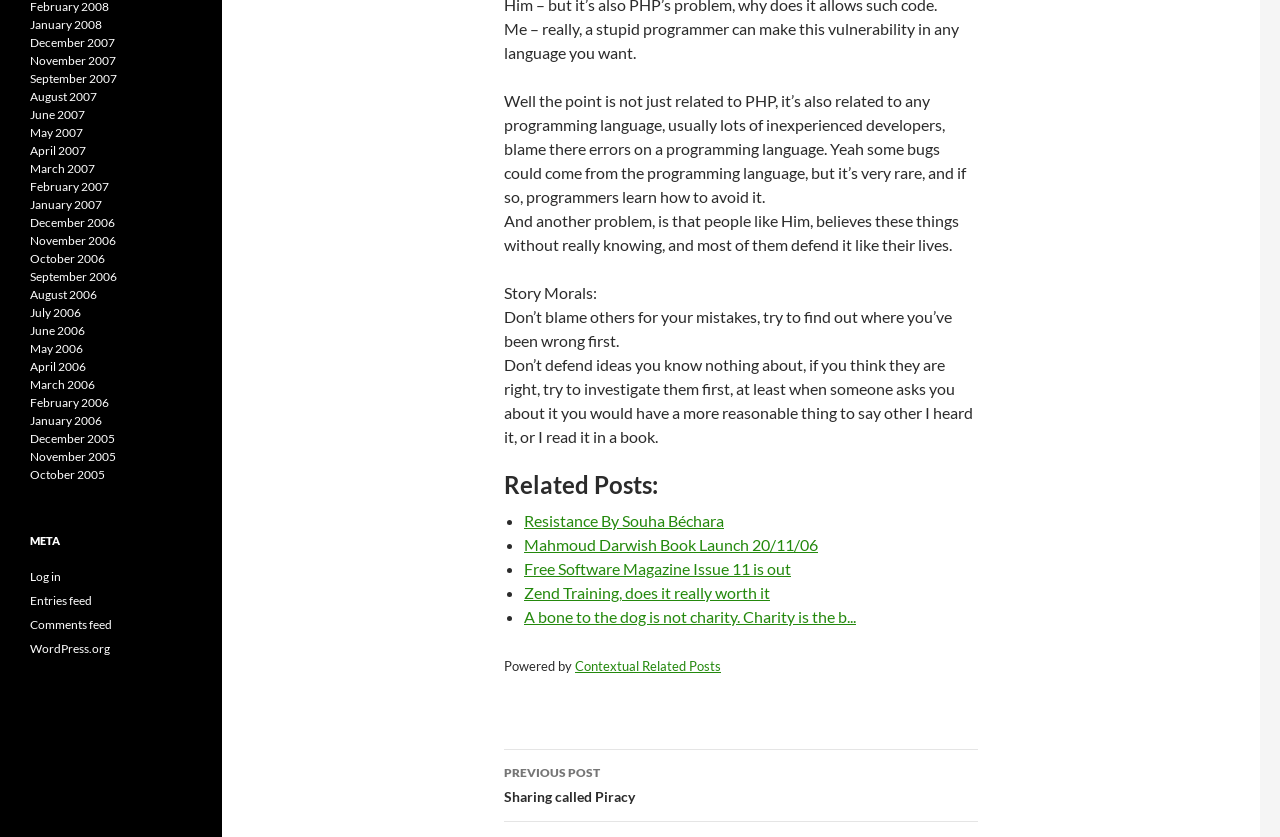Answer with a single word or phrase: 
What is the name of the platform used for blogging?

WordPress